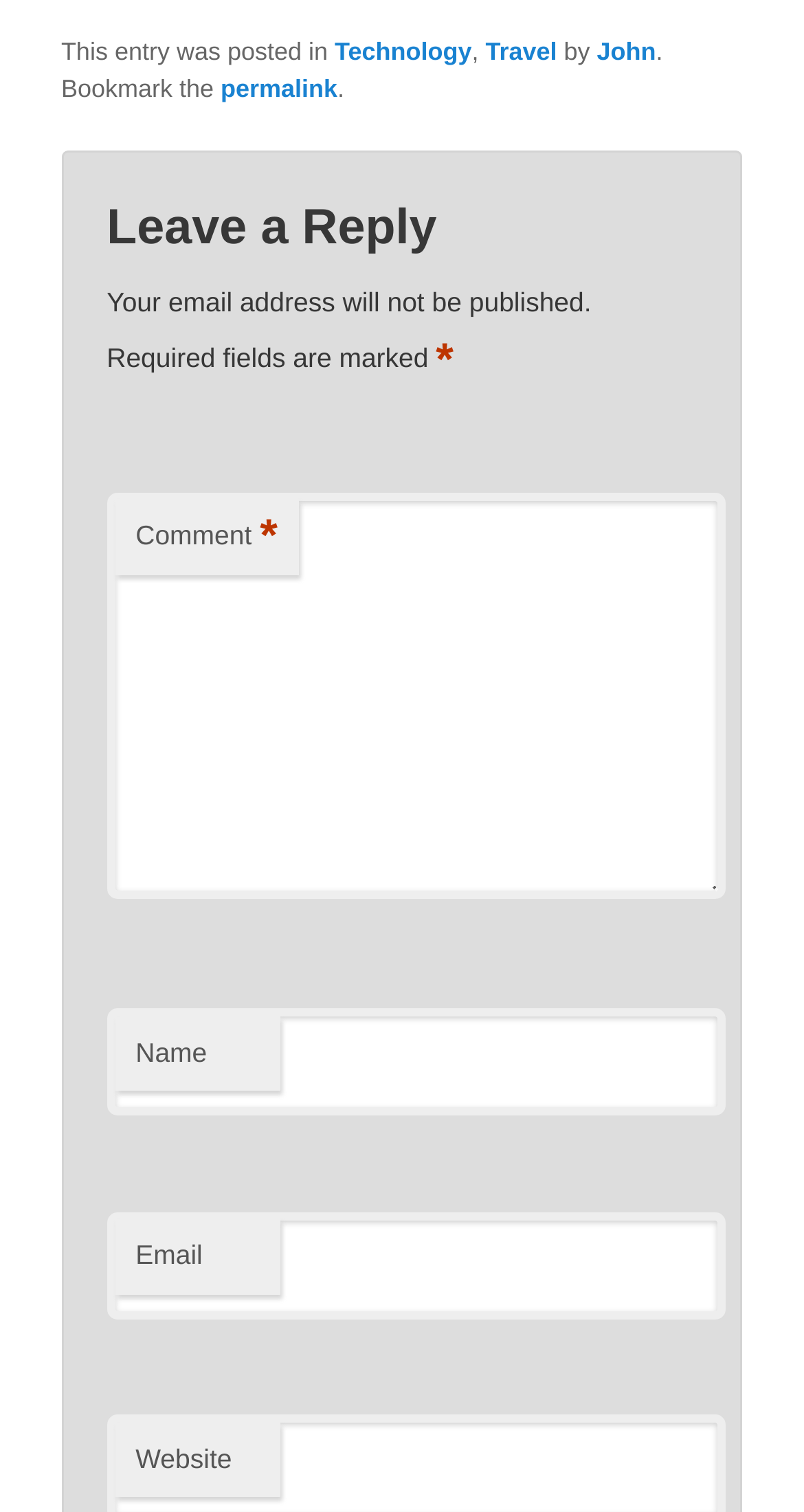Using the given element description, provide the bounding box coordinates (top-left x, top-left y, bottom-right x, bottom-right y) for the corresponding UI element in the screenshot: parent_node: Email aria-describedby="email-notes" name="email"

[0.133, 0.801, 0.902, 0.872]